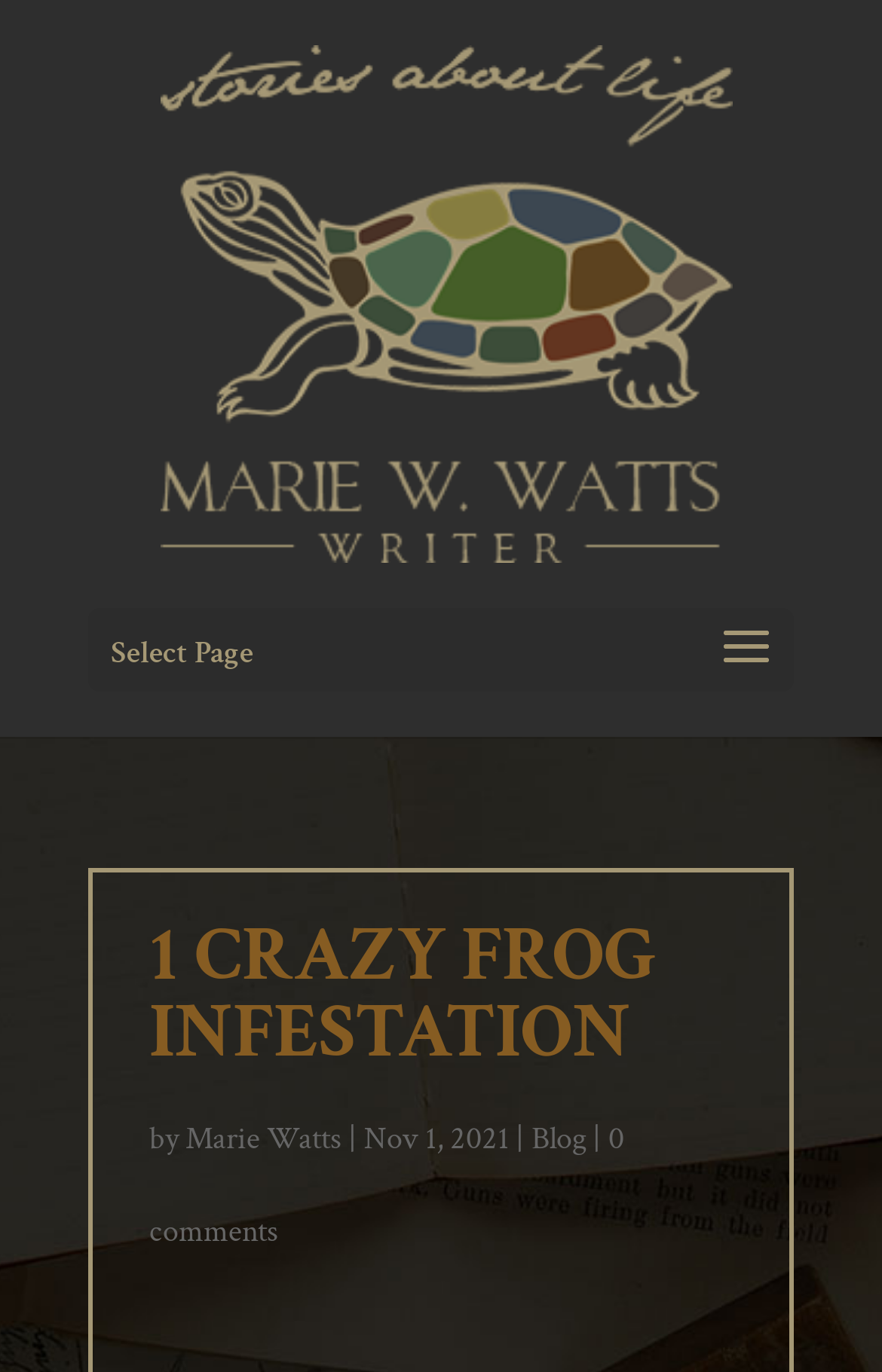What is the author's name?
Relying on the image, give a concise answer in one word or a brief phrase.

Marie Watts